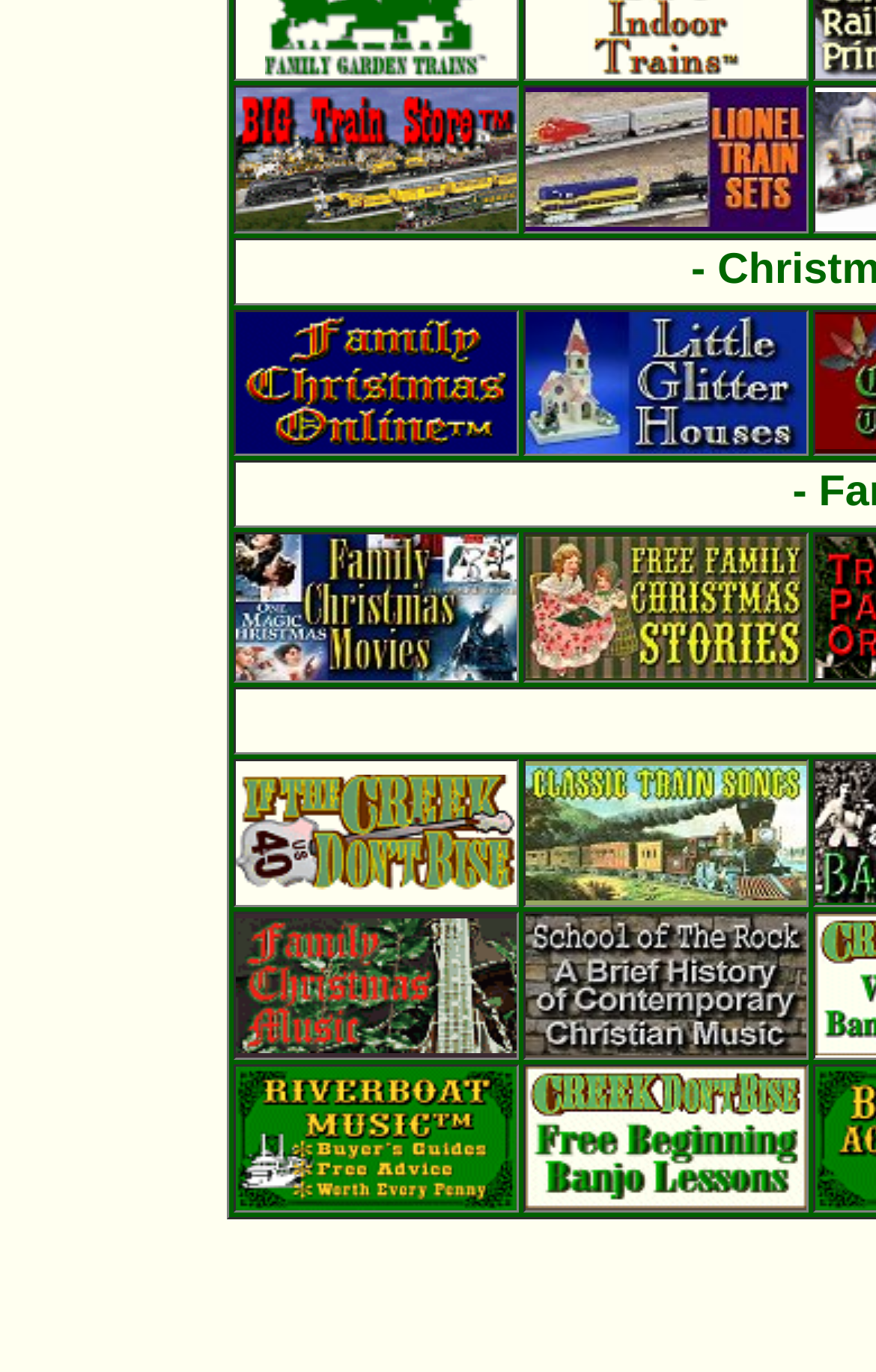Please give a succinct answer using a single word or phrase:
What is the topic of the link in the first grid cell?

On30 and O Gauge trains